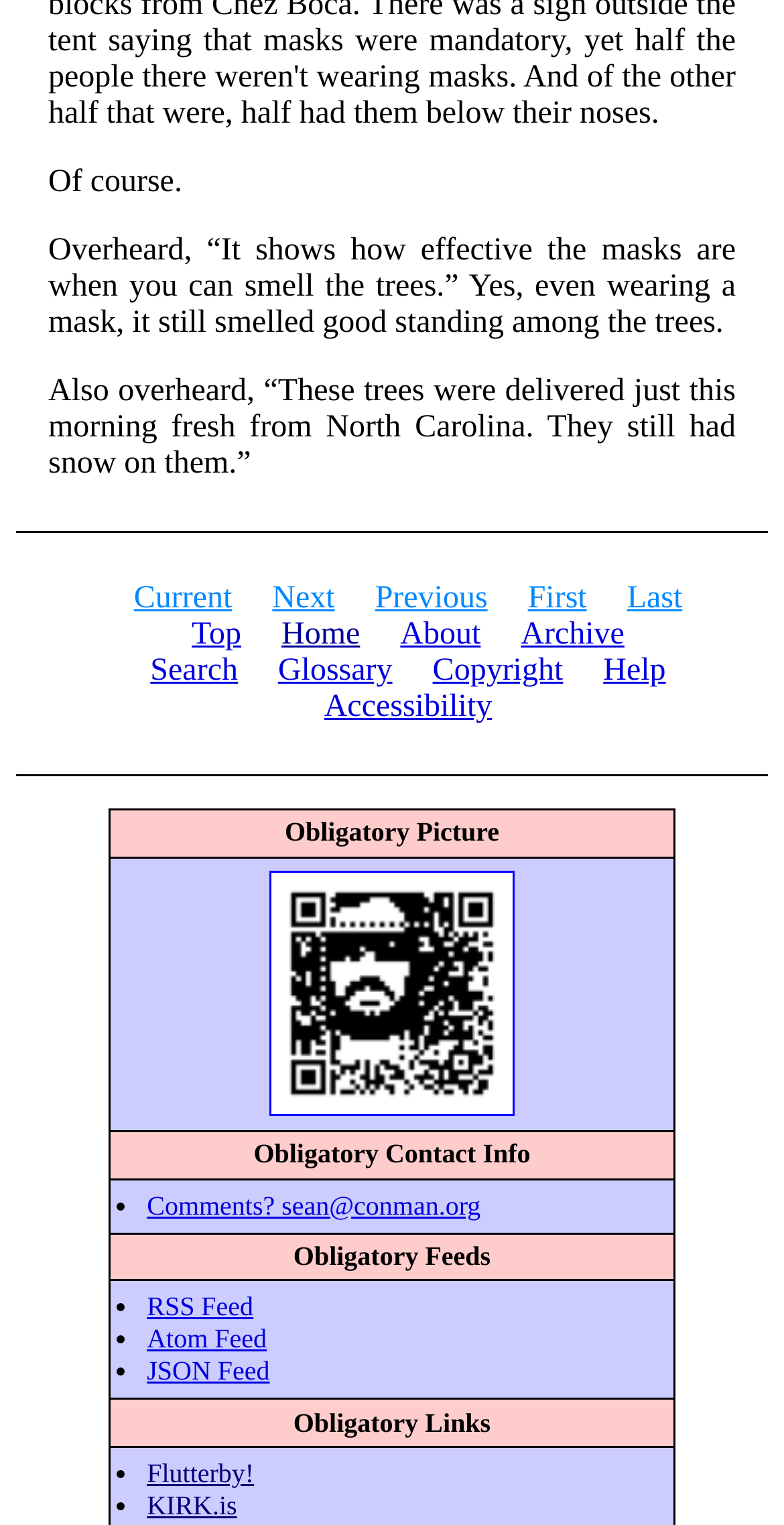Please find the bounding box for the following UI element description. Provide the coordinates in (top-left x, top-left y, bottom-right x, bottom-right y) format, with values between 0 and 1: RSS Feed

[0.187, 0.847, 0.323, 0.867]